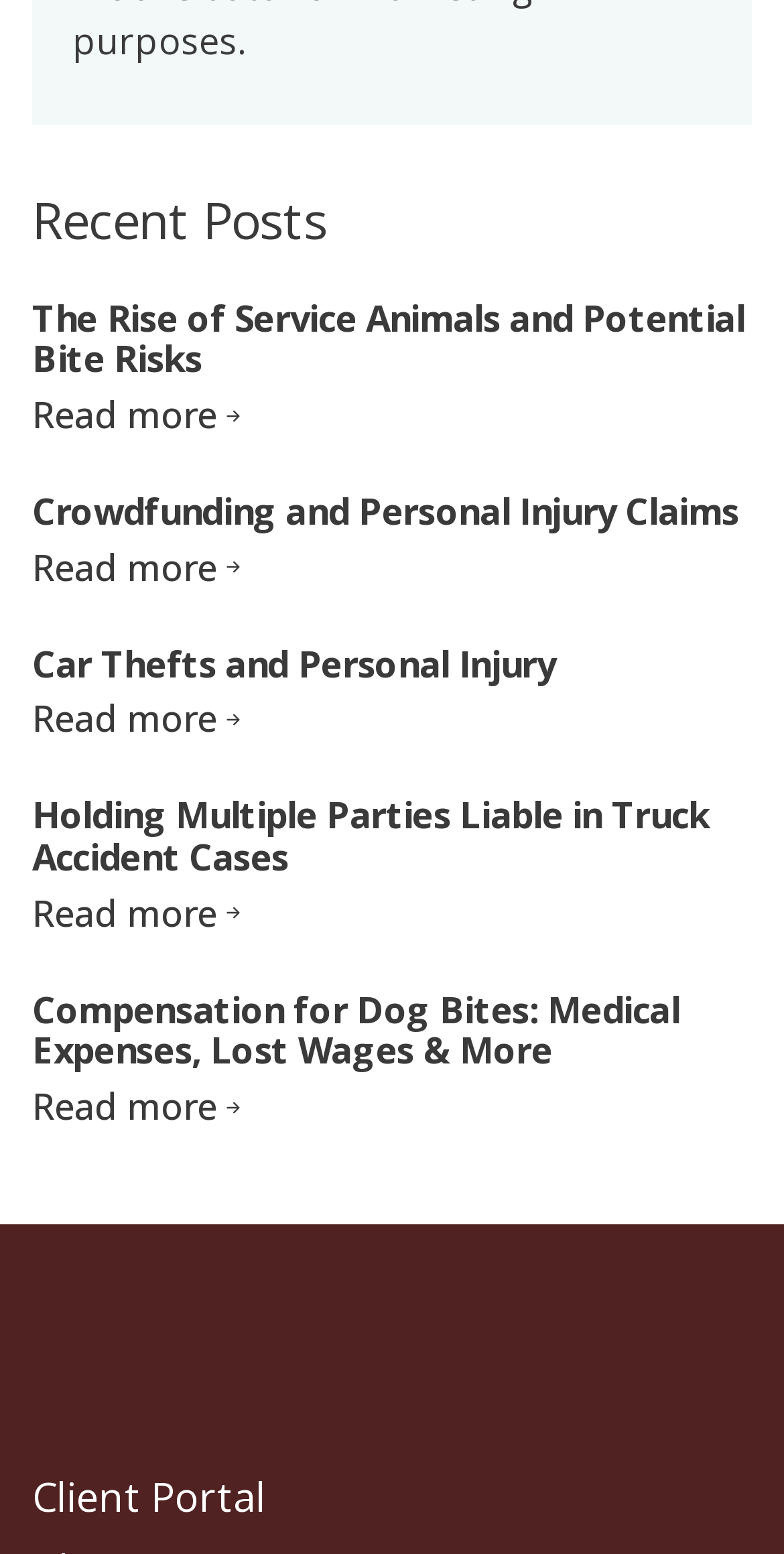Where is the 'Client Portal' link located?
Based on the visual, give a brief answer using one word or a short phrase.

At the bottom